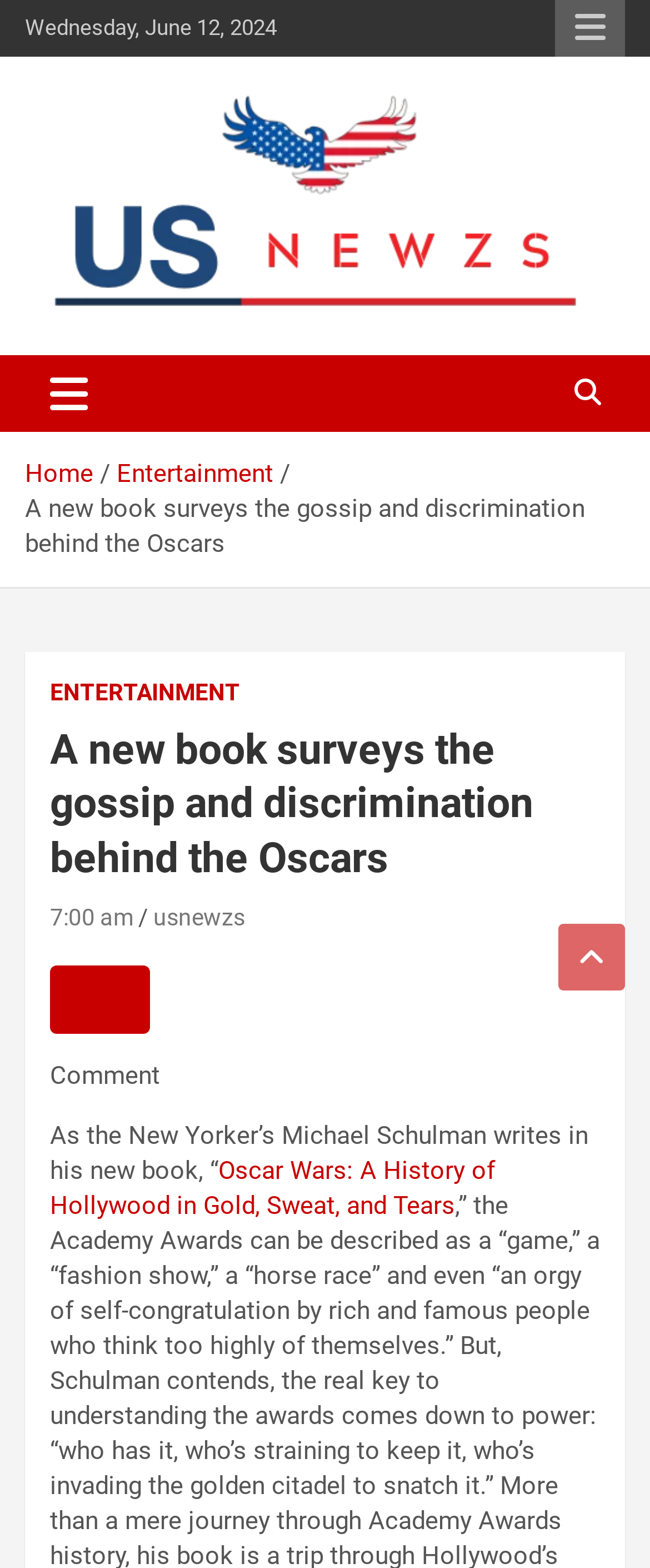Identify the coordinates of the bounding box for the element described below: "Comment on this story". Return the coordinates as four float numbers between 0 and 1: [left, top, right, bottom].

[0.077, 0.615, 0.231, 0.659]